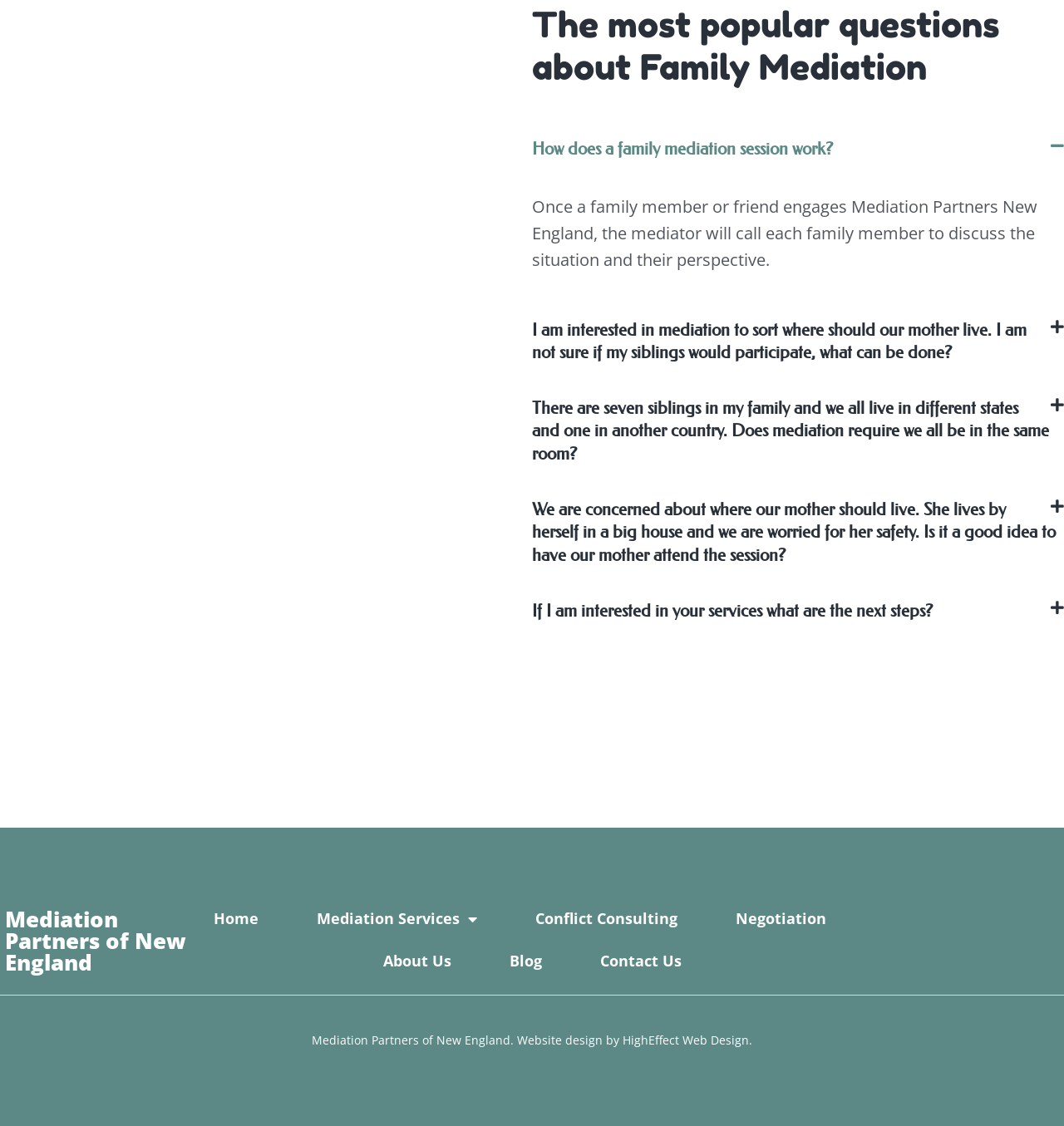Identify the bounding box coordinates for the element you need to click to achieve the following task: "Visit 'About Us'". The coordinates must be four float values ranging from 0 to 1, formatted as [left, top, right, bottom].

[0.345, 0.835, 0.44, 0.873]